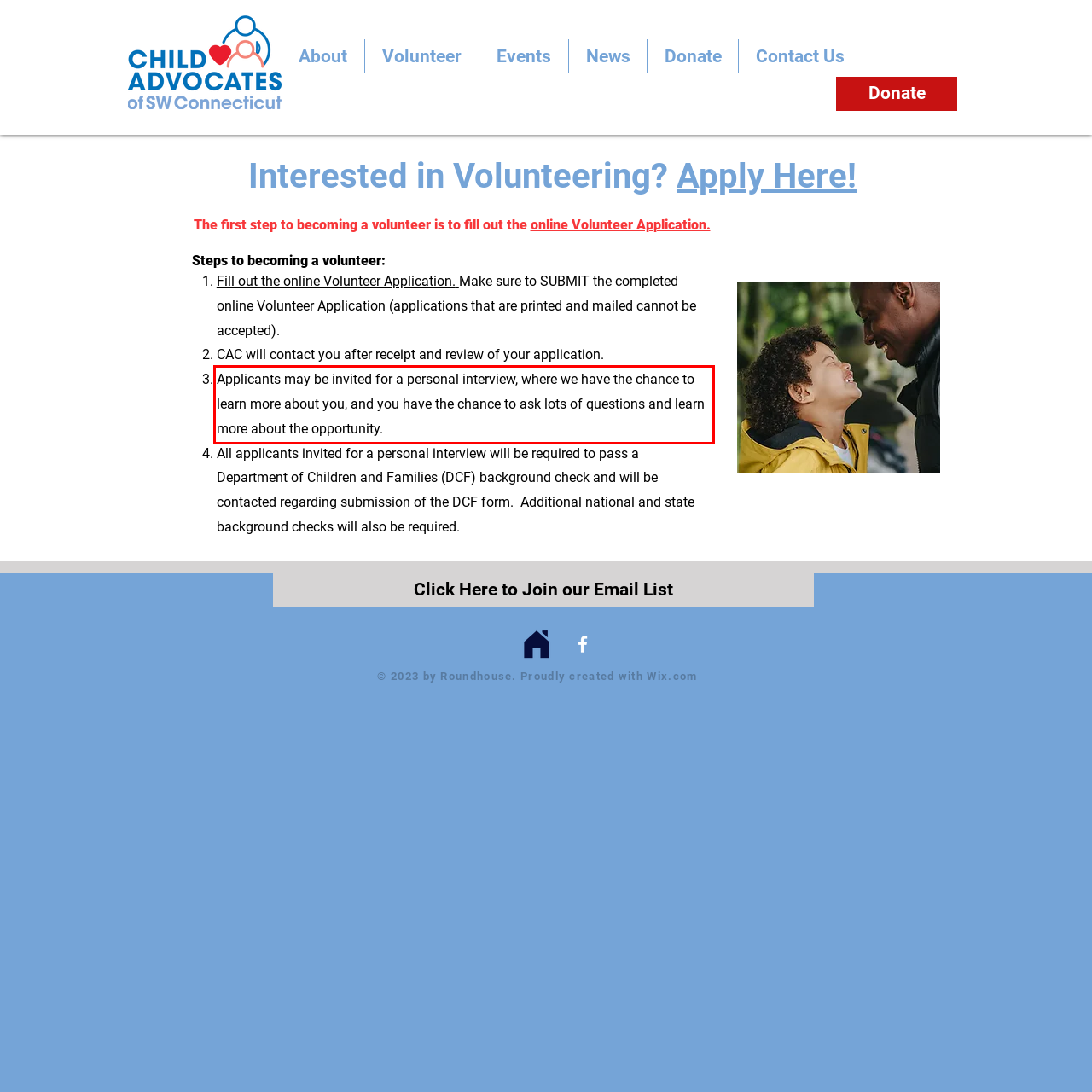Locate the red bounding box in the provided webpage screenshot and use OCR to determine the text content inside it.

Applicants may be invited for a personal interview, where we have the chance to learn more about you, and you have the chance to ask lots of questions and learn more about the opportunity.